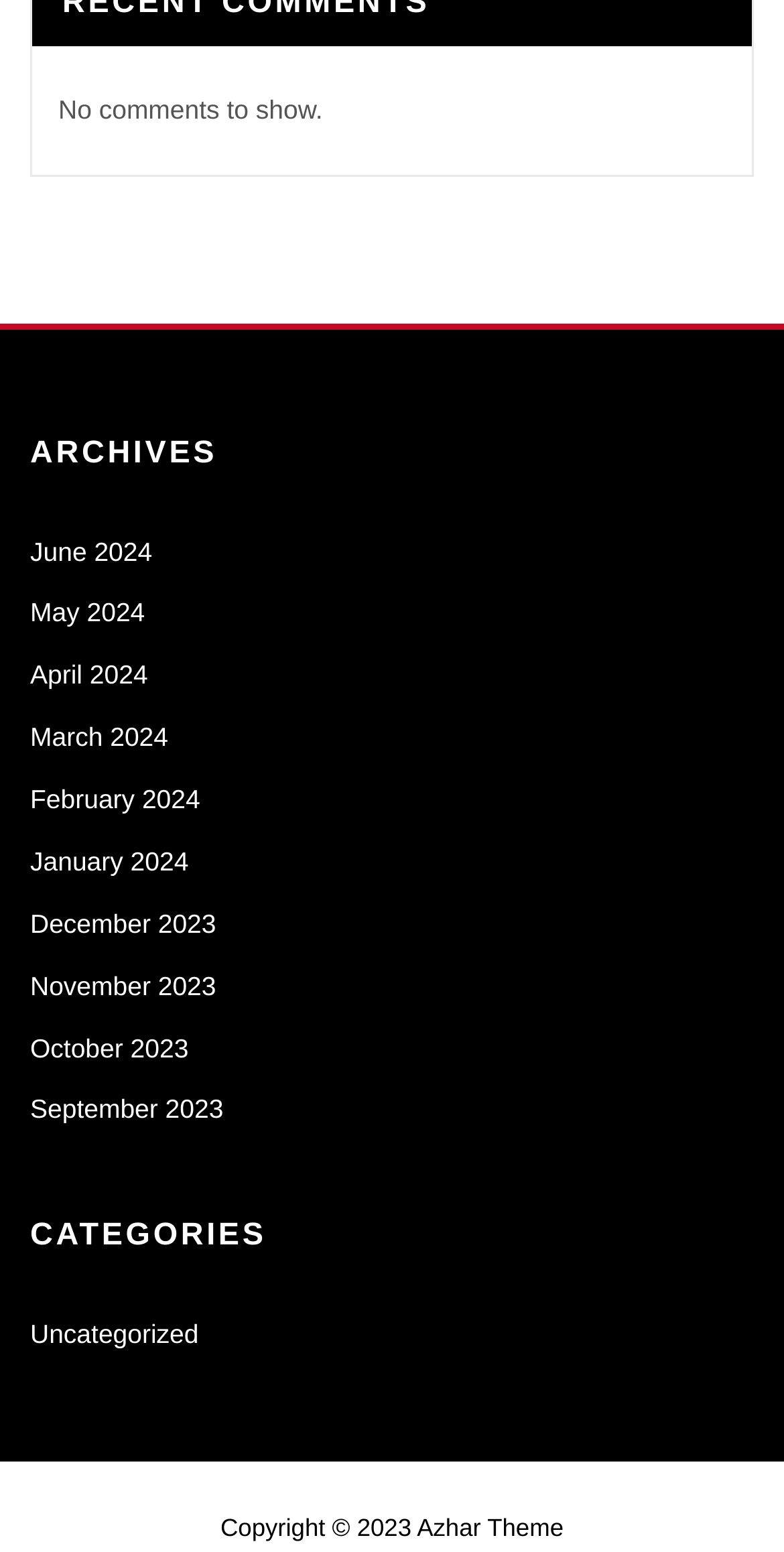Locate the bounding box coordinates of the area to click to fulfill this instruction: "view categories". The bounding box should be presented as four float numbers between 0 and 1, in the order [left, top, right, bottom].

[0.038, 0.783, 0.962, 0.81]